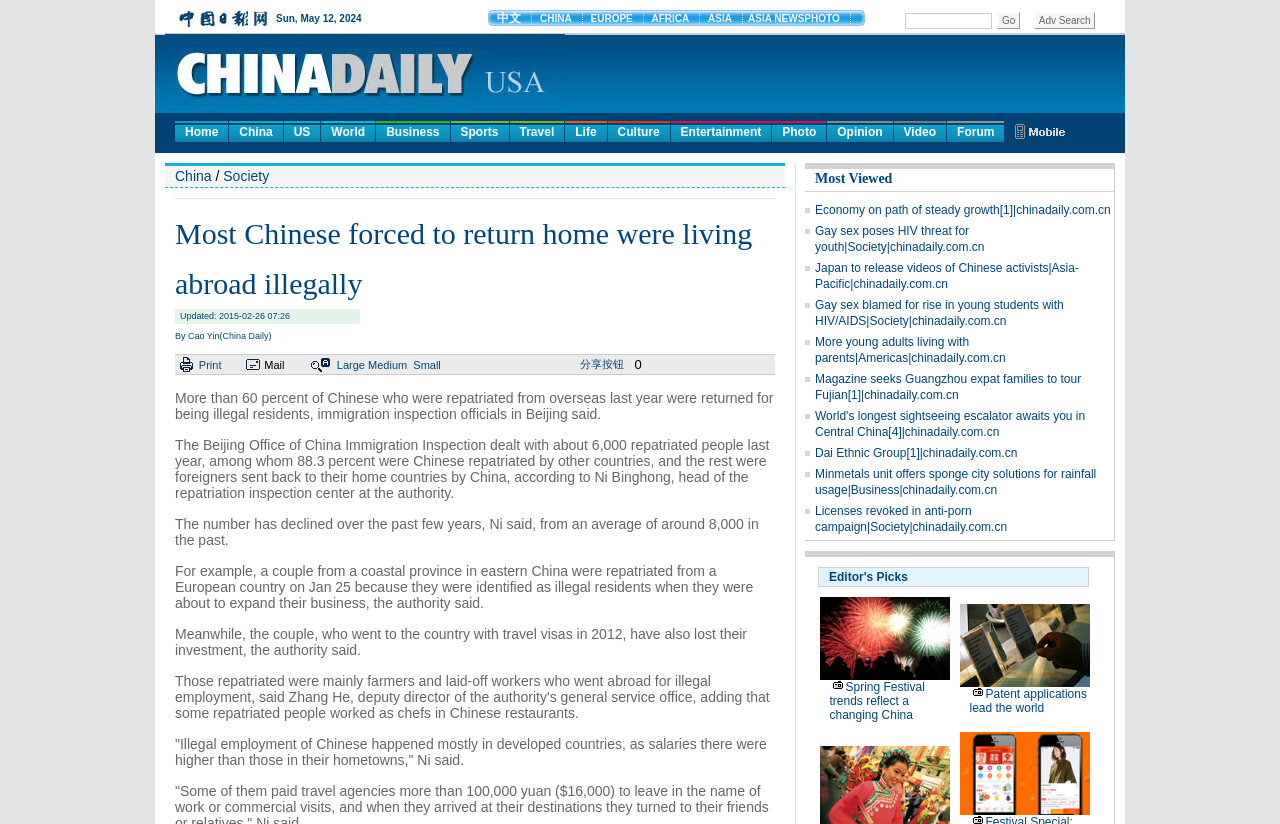Determine the bounding box coordinates of the UI element that matches the following description: "Life". The coordinates should be four float numbers between 0 and 1 in the format [left, top, right, bottom].

[0.442, 0.147, 0.474, 0.172]